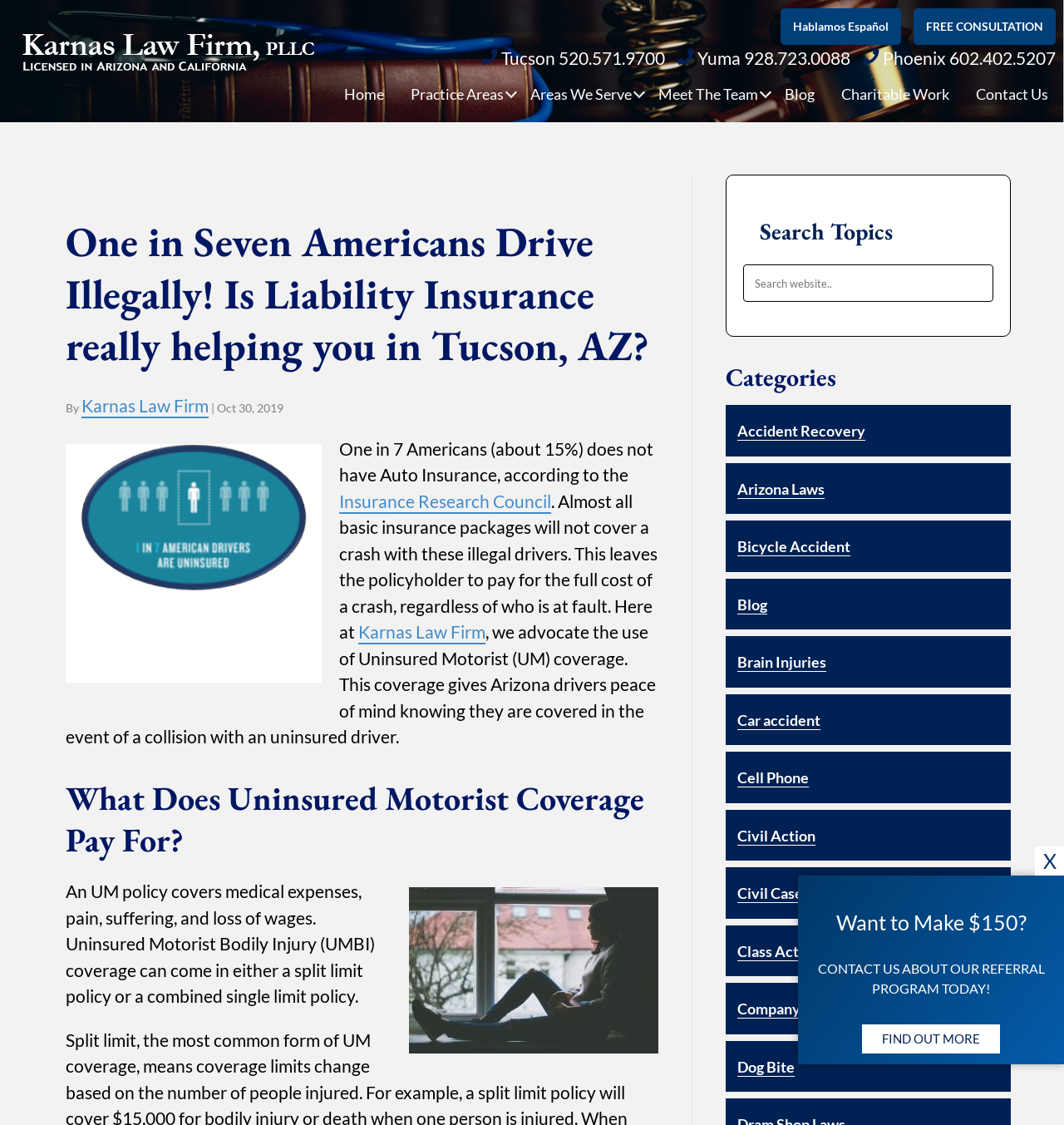Observe the image and answer the following question in detail: What is the topic of the article on the webpage?

The topic of the article on the webpage is Liability Insurance, which can be inferred from the heading 'One in Seven Americans Drive Illegally! Is Liability Insurance really helping you in Tucson, AZ?' and the image with the text 'Liability Insurance'.